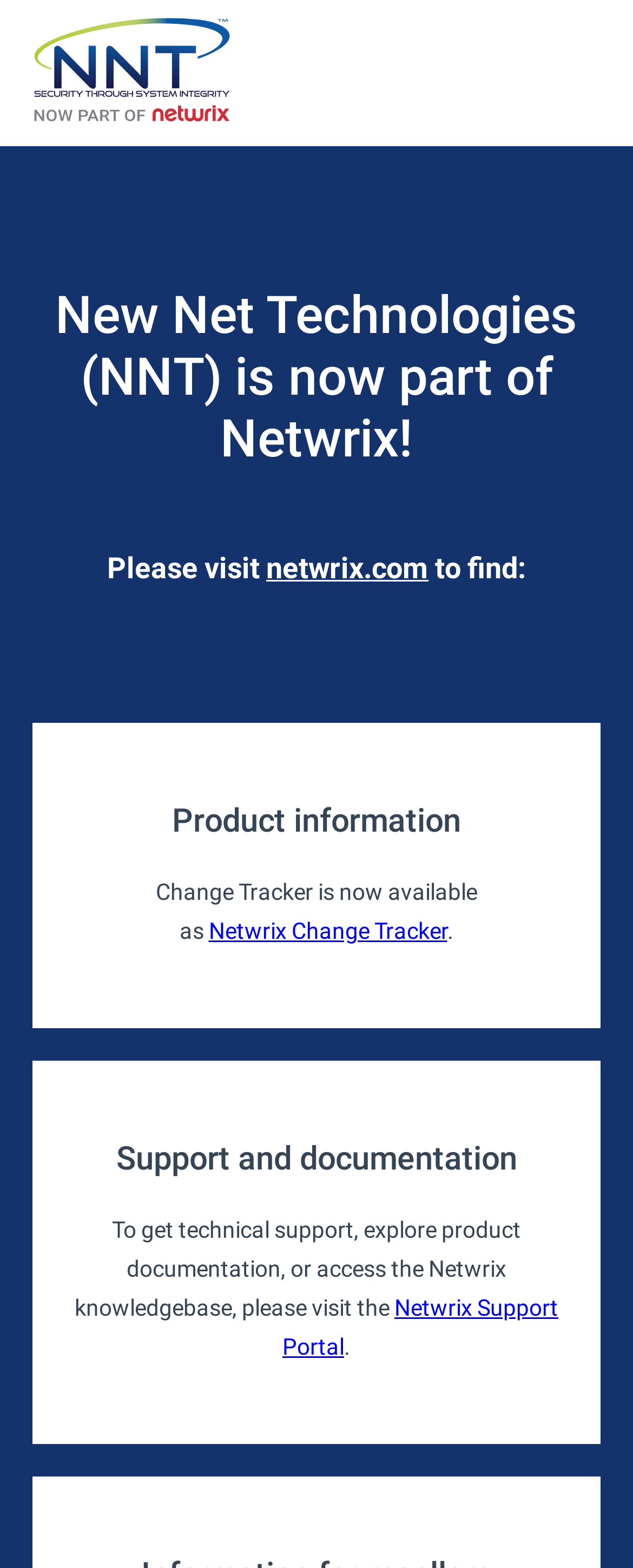What is the new home of NNT?
Based on the screenshot, provide a one-word or short-phrase response.

netwrix.com